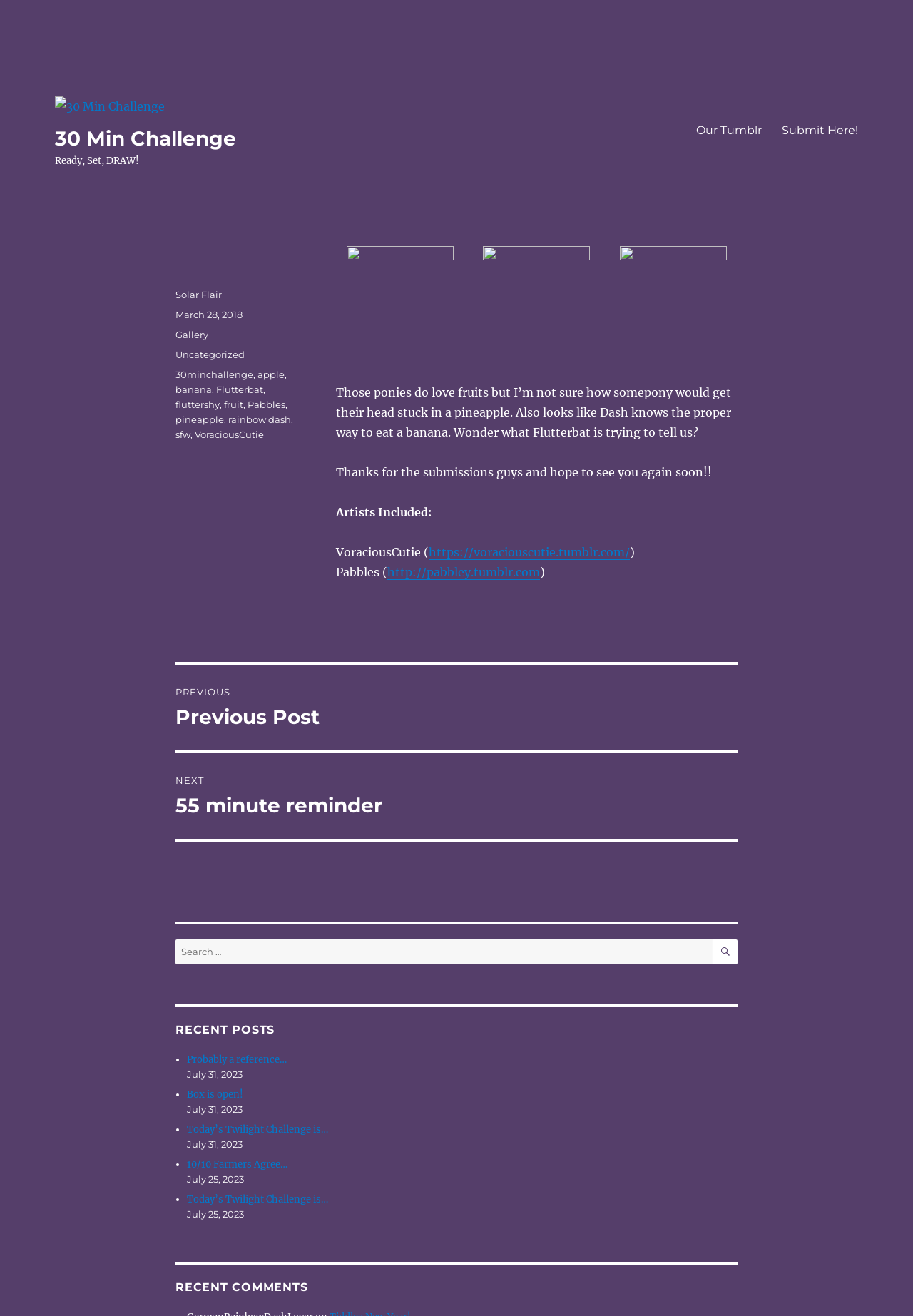Answer the following inquiry with a single word or phrase:
What is the format of this post?

Gallery